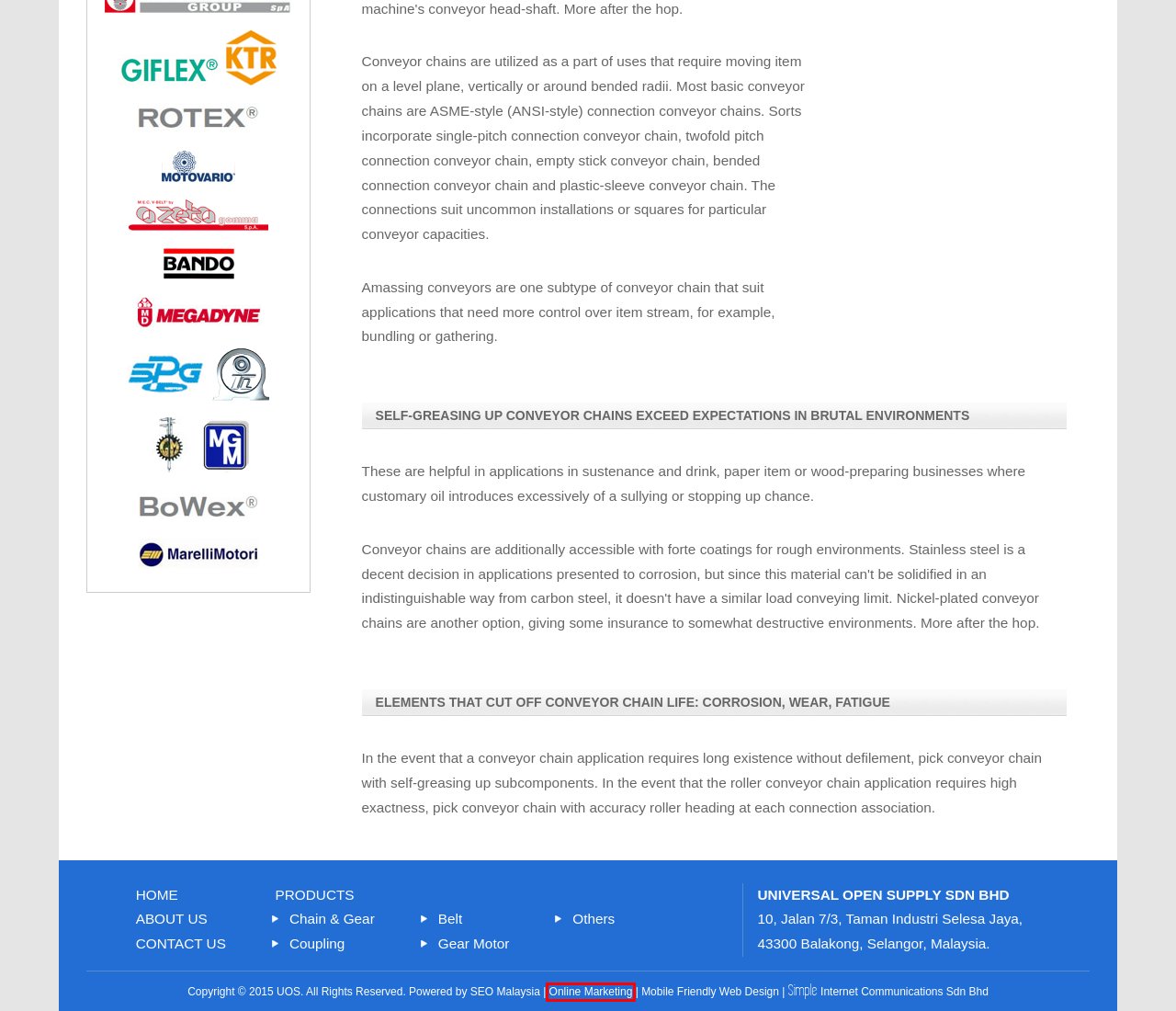Given a webpage screenshot with a UI element marked by a red bounding box, choose the description that best corresponds to the new webpage that will appear after clicking the element. The candidates are:
A. Malaysia Universal Joints,Conveyor Belts,Conveyor Chains
B. Gera Couplings | Grid Couplings | Universal Joints
C. Responsive Web Design Malaysia | Web Design Company Kuala Lumpur
D. Local SEO Services Company Malaysia | SEO Consultant KL - Simple
E. Pay Per Click Malaysia | Google PPC Advertising Services - Simple
F. Conveyor Chains Malaysia | Roller Chains - Universal Open Suppply
G. Gear Motor Malaysia | Worm & Helical | Small Power Geared Motor
H. Malaysia Gear Couplings | Roller Chains | Geared Motors

E